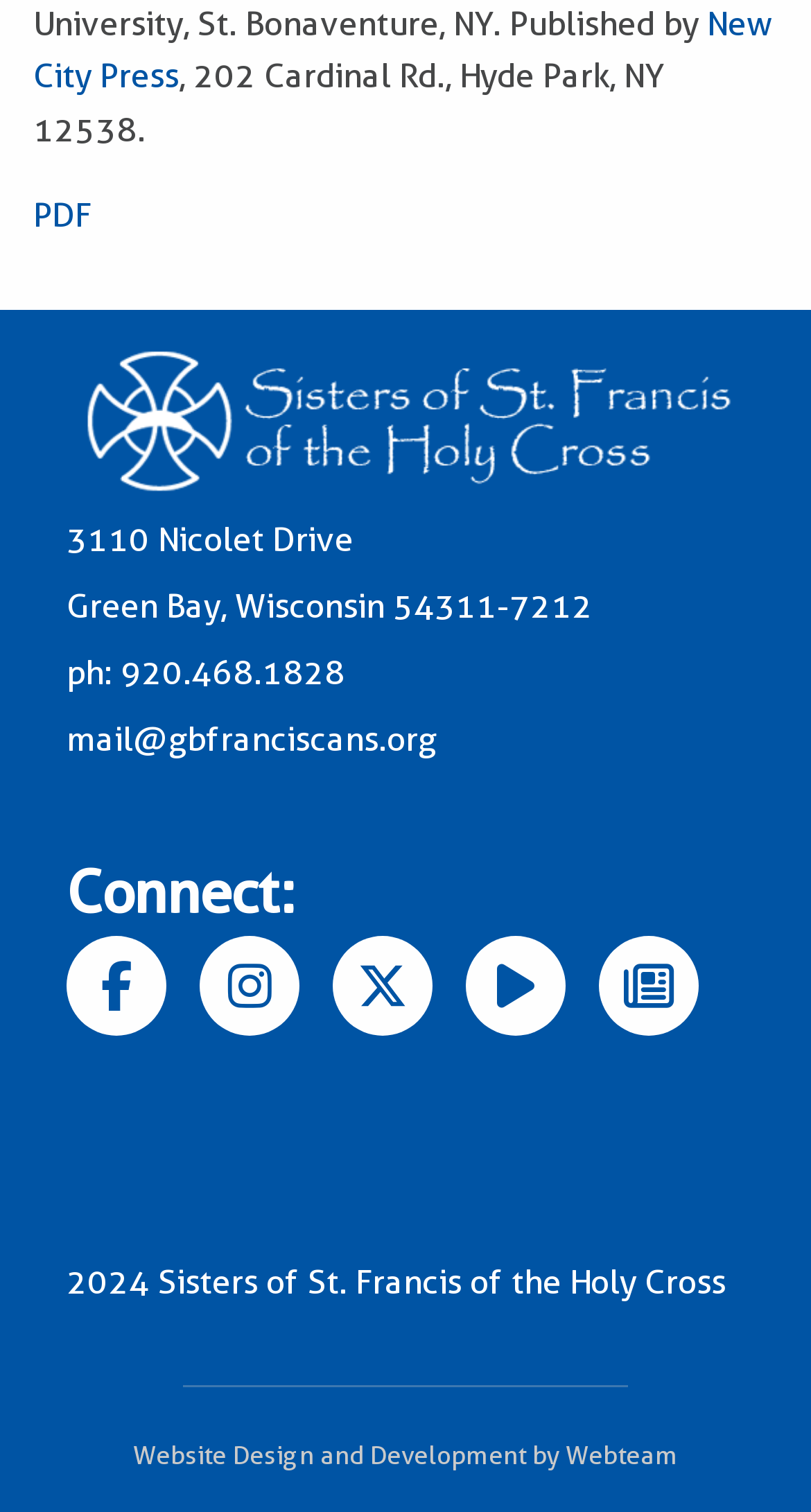Identify the bounding box of the UI component described as: "mail@gbfranciscans.org".

[0.082, 0.476, 0.538, 0.502]